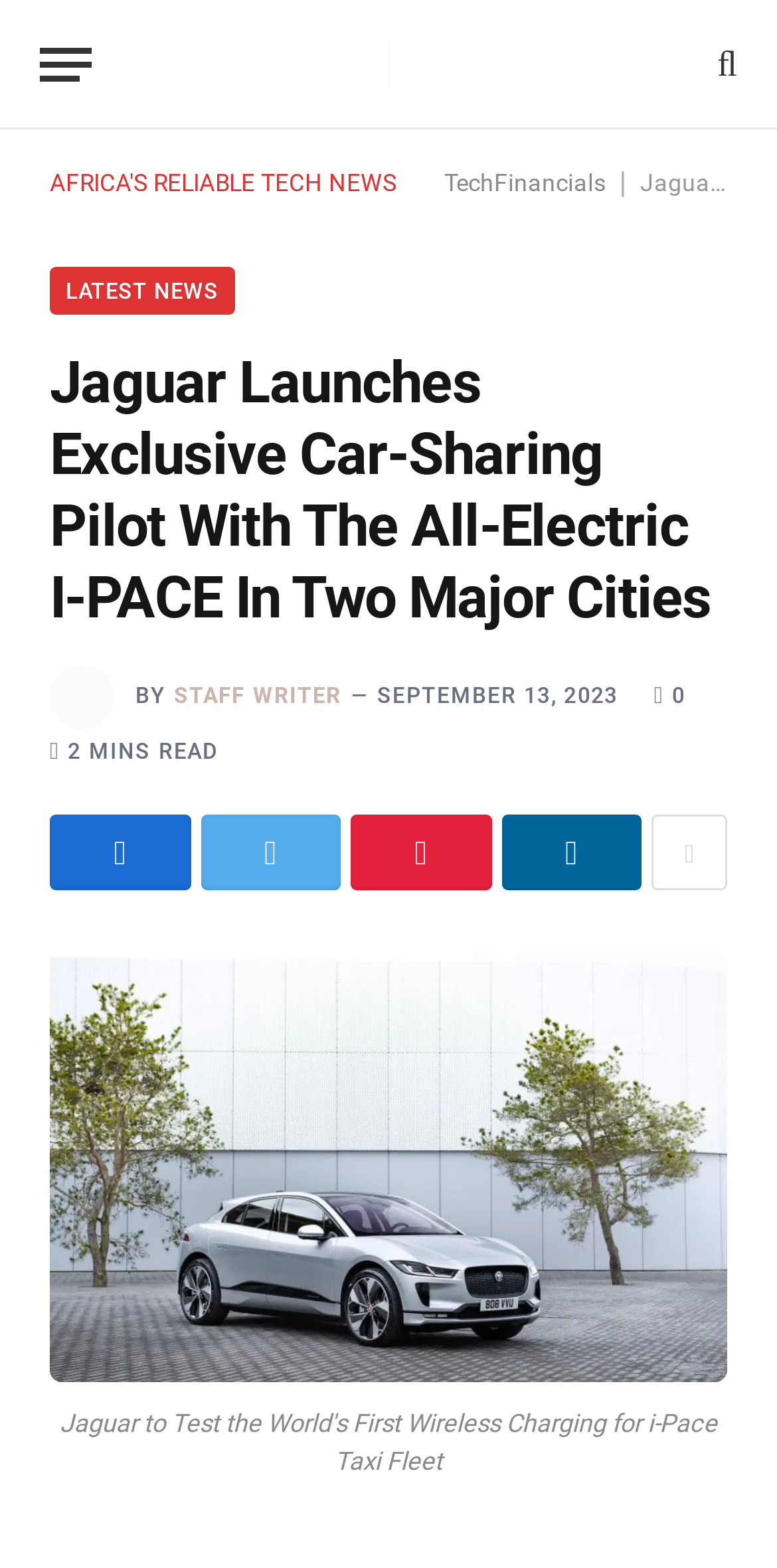Please mark the clickable region by giving the bounding box coordinates needed to complete this instruction: "Read the latest news".

[0.064, 0.171, 0.302, 0.201]